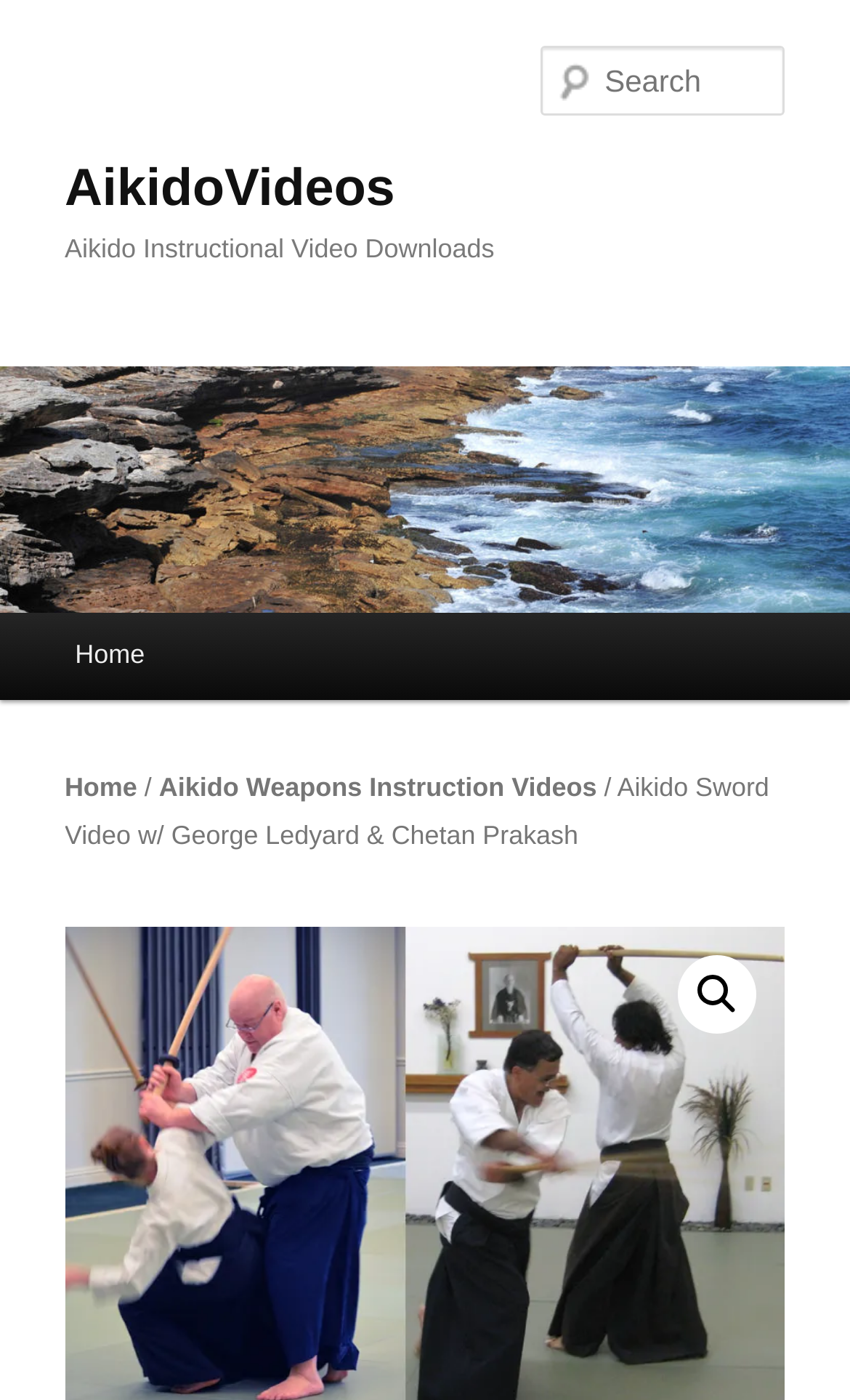What is the name of the website?
Please provide a single word or phrase in response based on the screenshot.

AikidoVideos